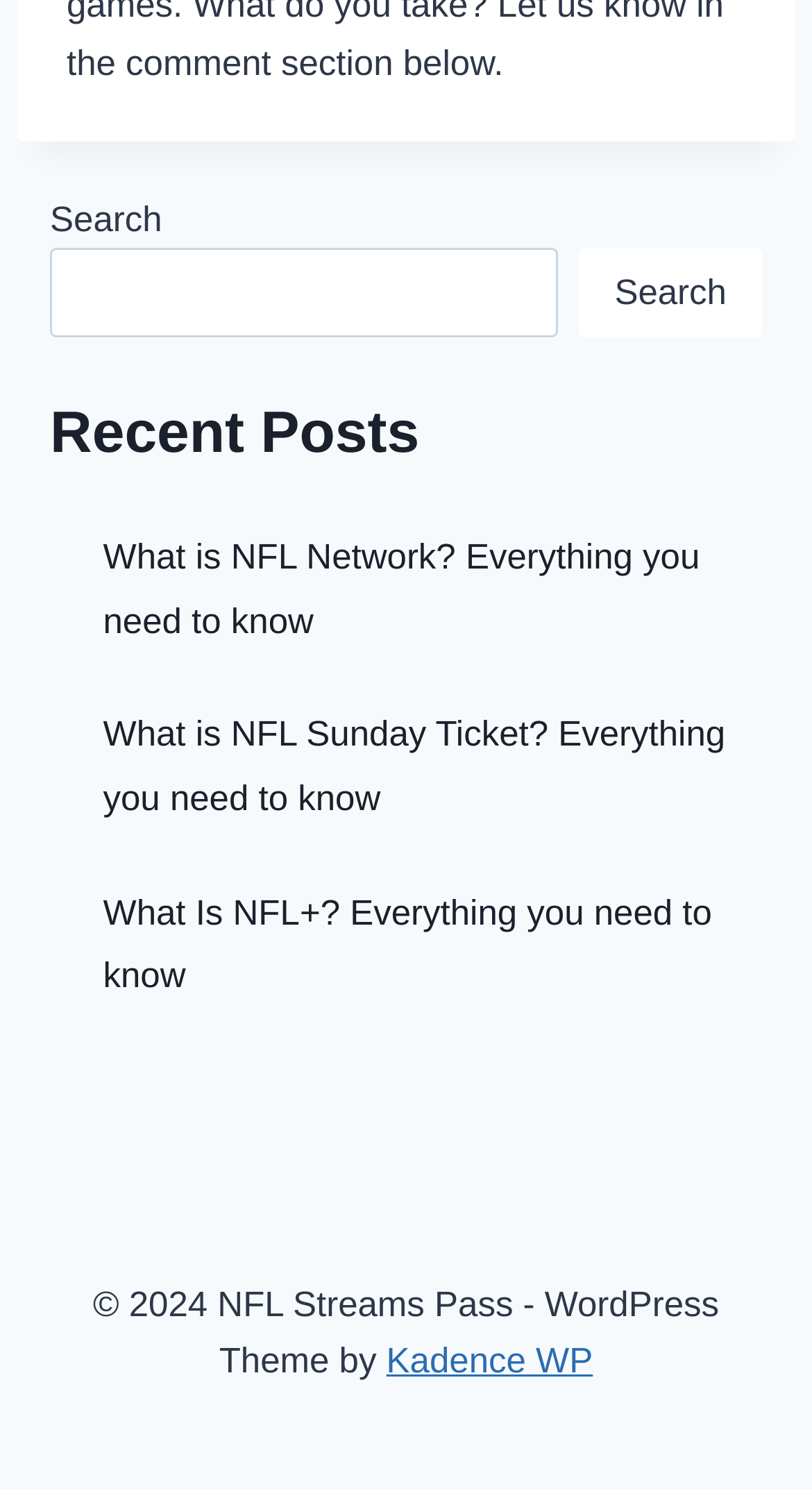What type of content is the website primarily about?
Using the information from the image, provide a comprehensive answer to the question.

The links displayed below the 'Recent Posts' heading are all related to NFL, such as 'What is NFL Network?', 'What is NFL Sunday Ticket?', and 'What Is NFL+?', indicating that the website is primarily about NFL-related content.